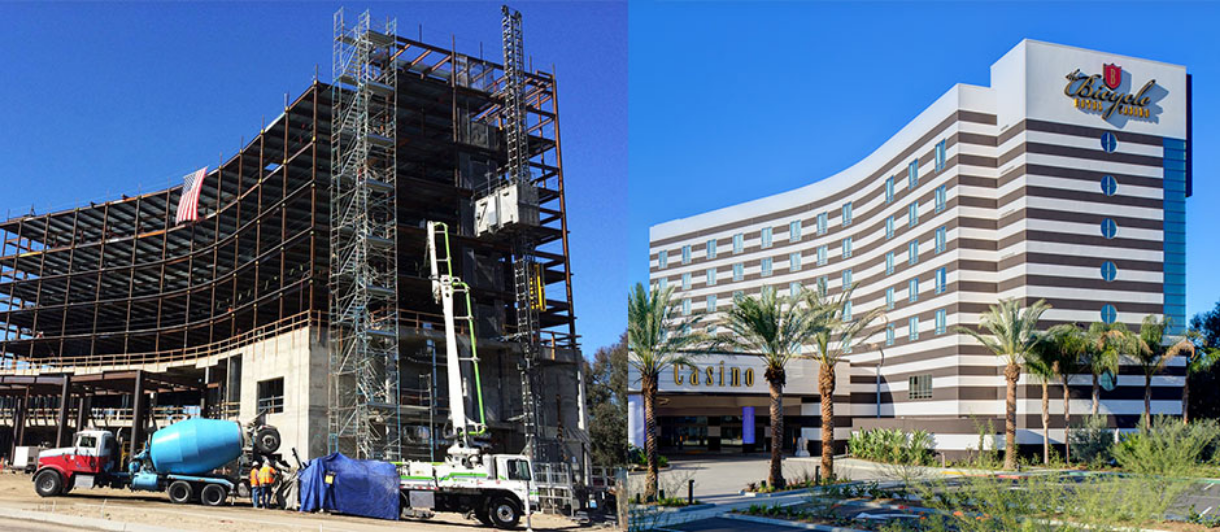Explain what the image portrays in a detailed manner.

The image showcases a juxtaposition of the Bicycle Club Hotel & Casino's development progress. On the left, the construction site presents an active building phase, featuring a steel-framed structure with scaffolding and a concrete mixer truck, indicative of its ongoing construction. The American flag hangs proudly, highlighting a sense of patriotism at this site in Bell Gardens, California. 

On the right, the completed hotel reveals a modern and inviting design. Its sleek, curved architecture is adorned with alternating horizontal stripes in light and dark tones, complemented by numerous windows that reflect the bright blue sky. Palm trees are strategically placed in the foreground, enhancing the tropical ambiance, while the prominently displayed "Casino" sign invites visitors to enjoy the amenities. This imagery encapsulates the transformation of the Bicycle Club site from a construction zone to a thriving hotel and gaming destination, embodying a significant development milestone.